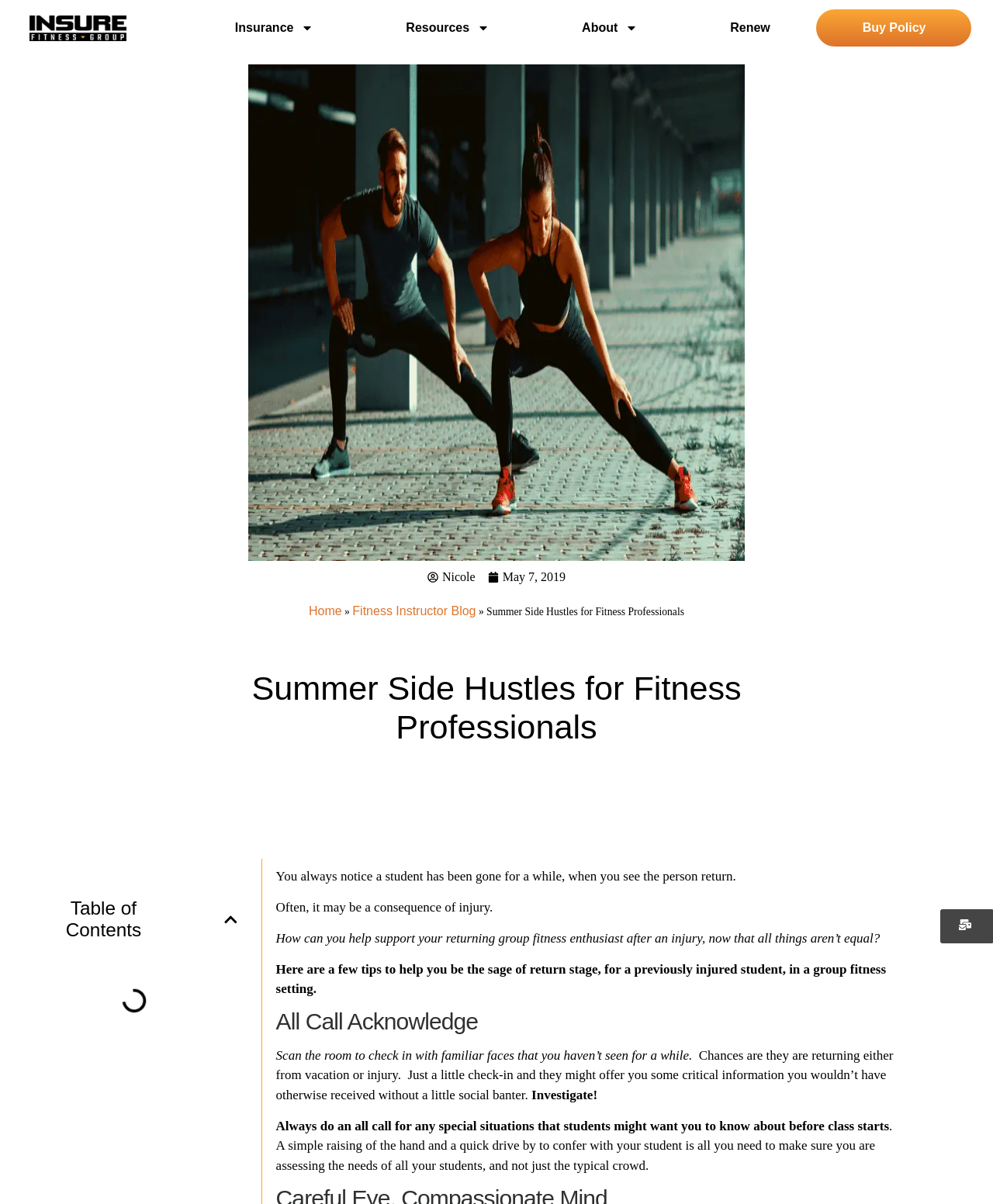Determine the bounding box for the UI element described here: "Home".

[0.311, 0.502, 0.344, 0.513]